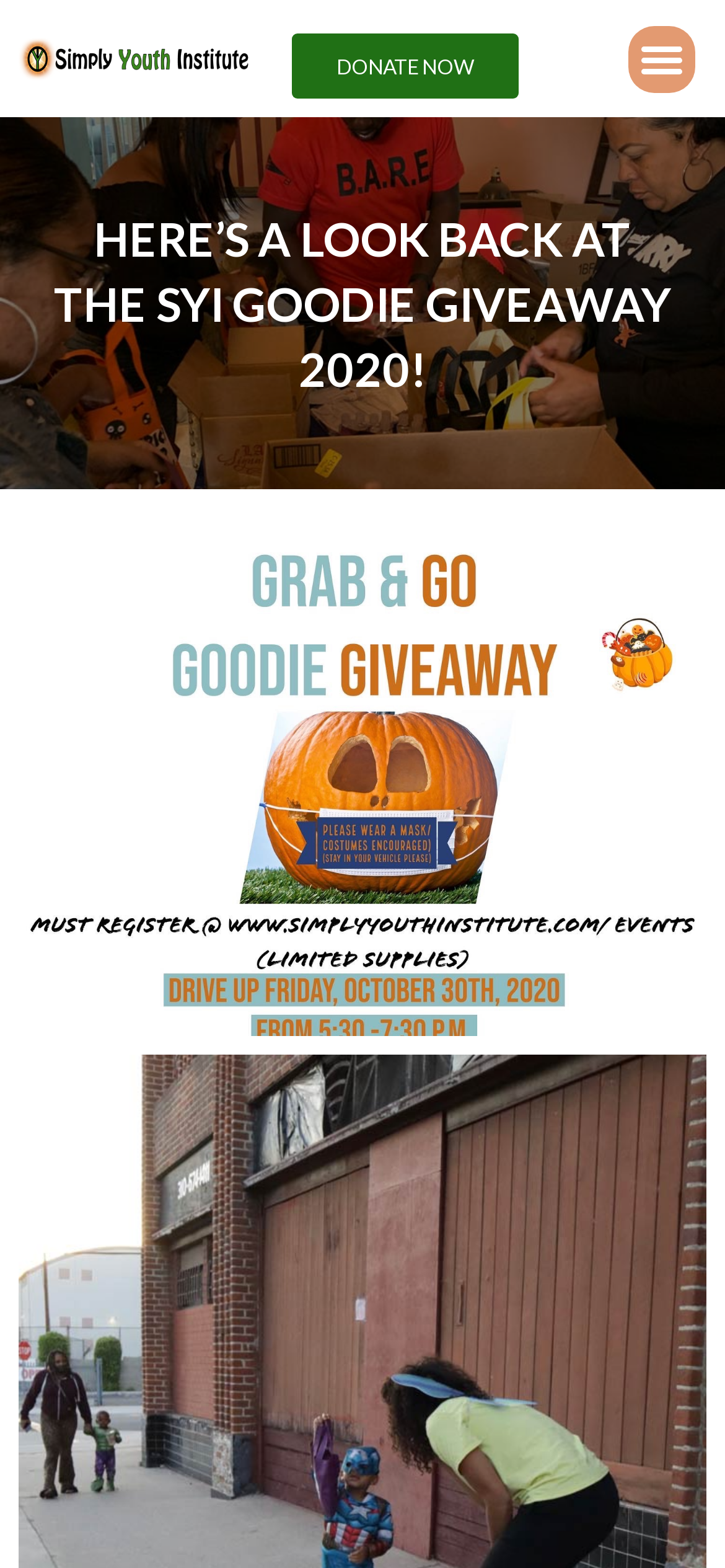Extract the bounding box coordinates for the UI element described by the text: "Menu". The coordinates should be in the form of [left, top, right, bottom] with values between 0 and 1.

[0.867, 0.016, 0.959, 0.059]